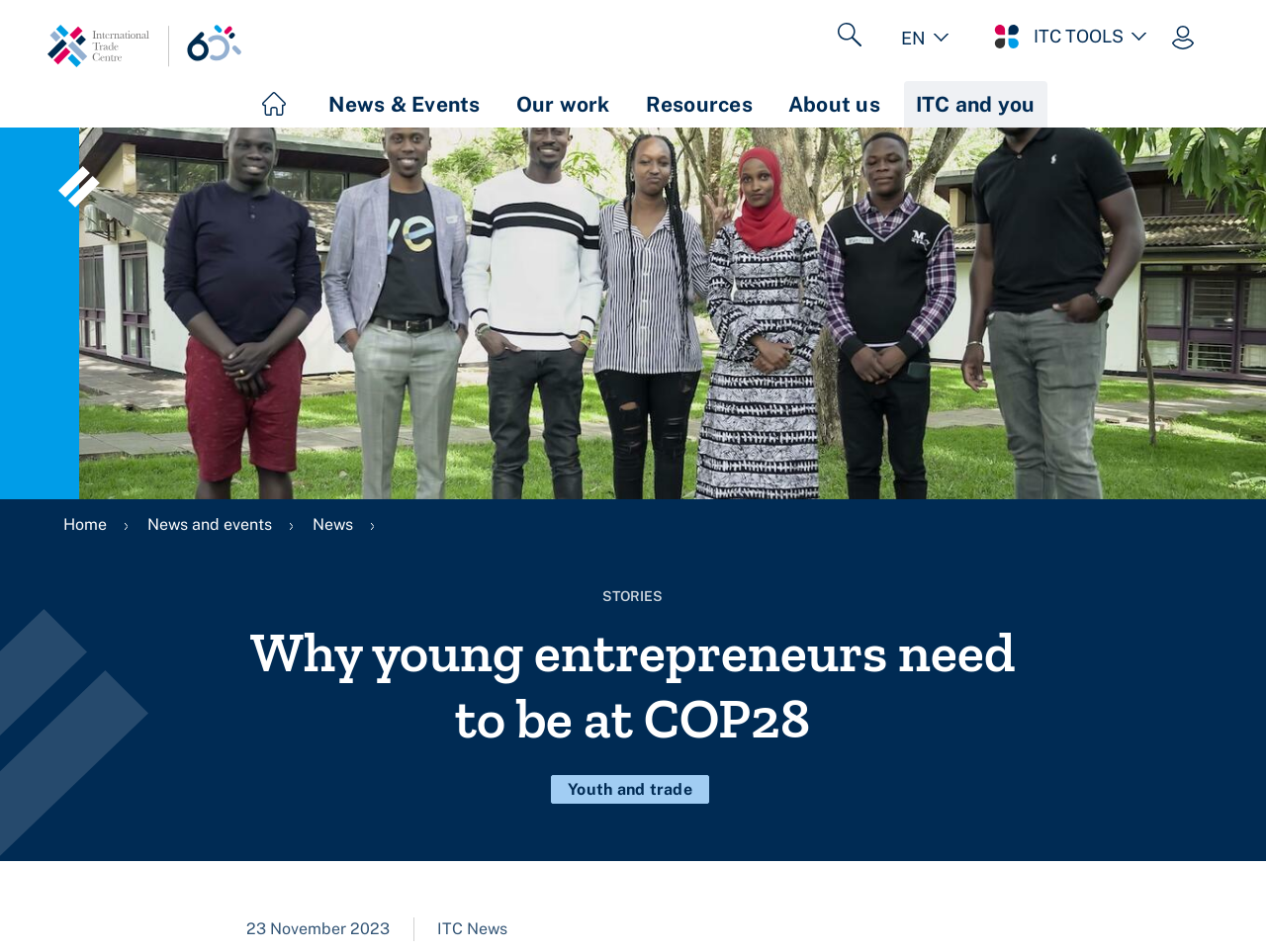Locate the bounding box coordinates of the clickable part needed for the task: "Read the 'Youth and trade' article".

[0.436, 0.816, 0.559, 0.844]